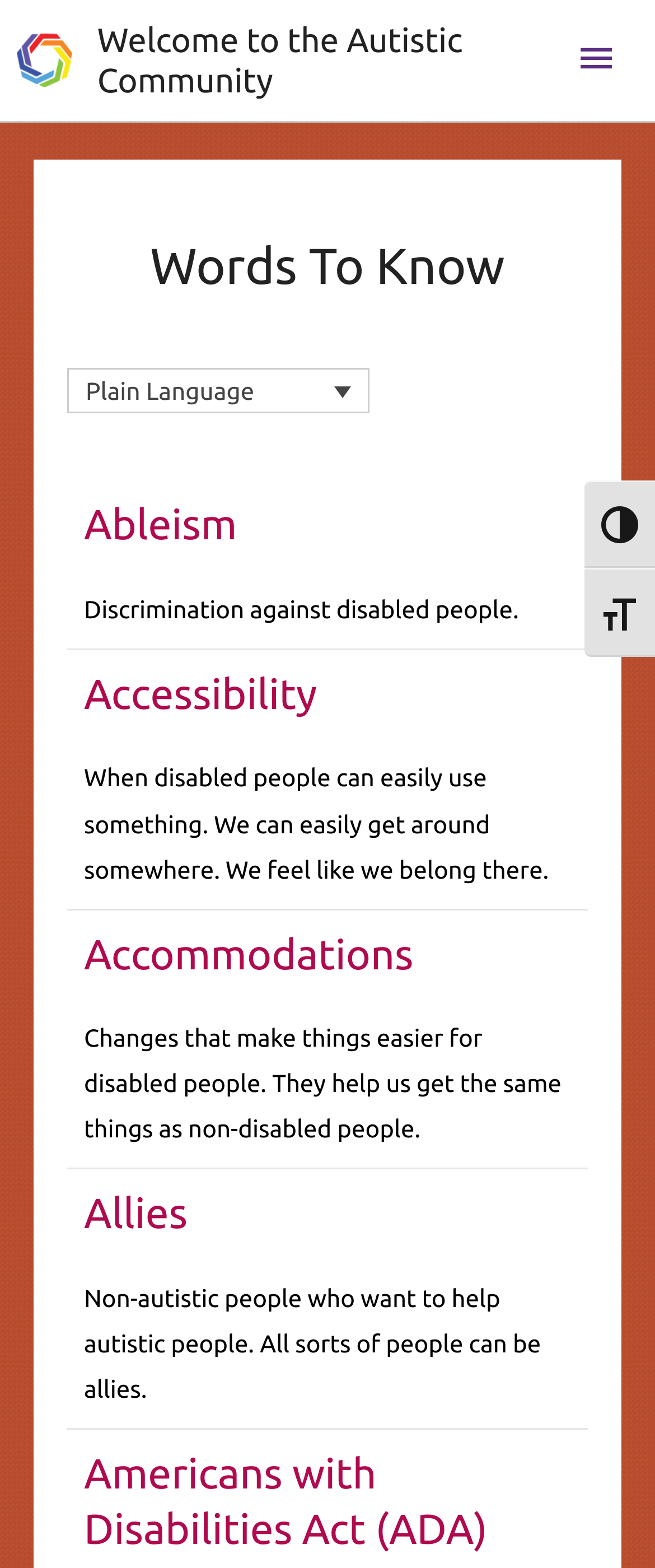Could you locate the bounding box coordinates for the section that should be clicked to accomplish this task: "Learn about ableism".

[0.128, 0.32, 0.362, 0.35]